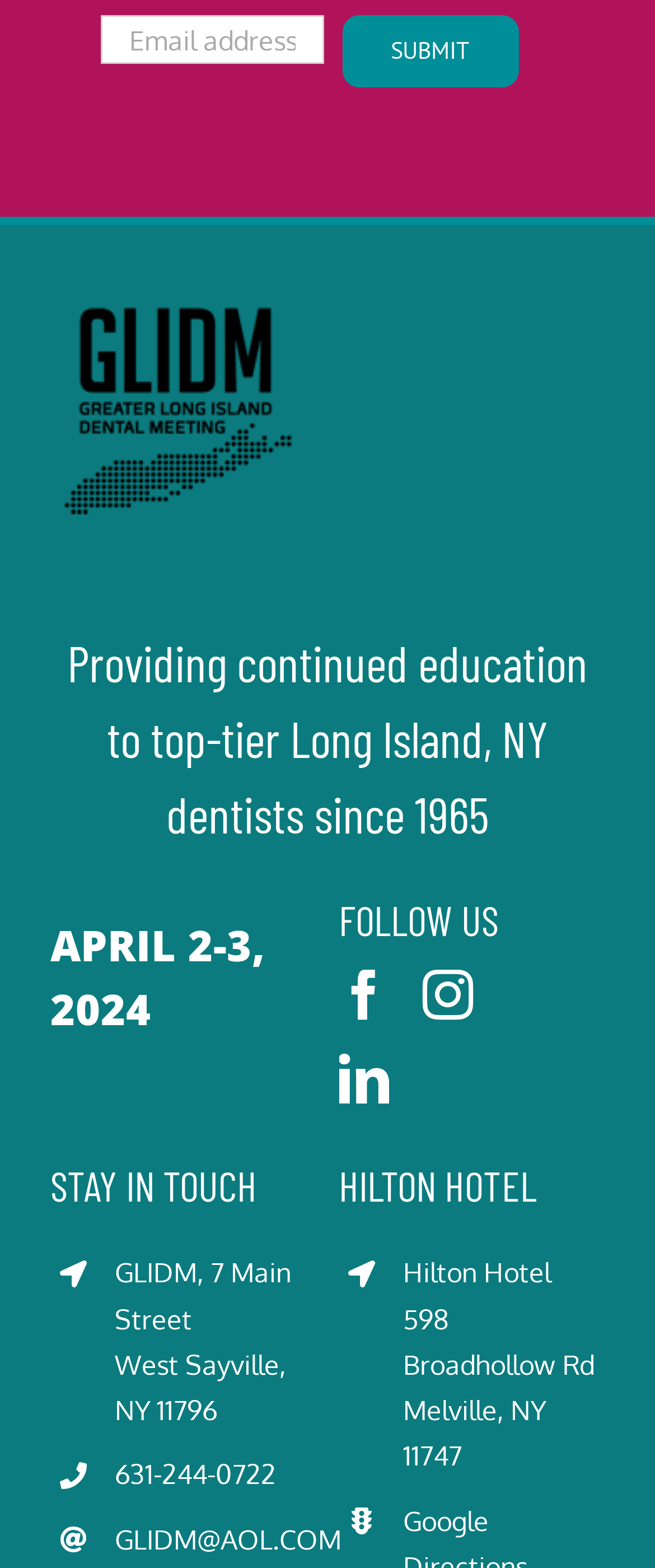Based on the element description "name="email" placeholder="Email address*"", predict the bounding box coordinates of the UI element.

[0.154, 0.01, 0.494, 0.041]